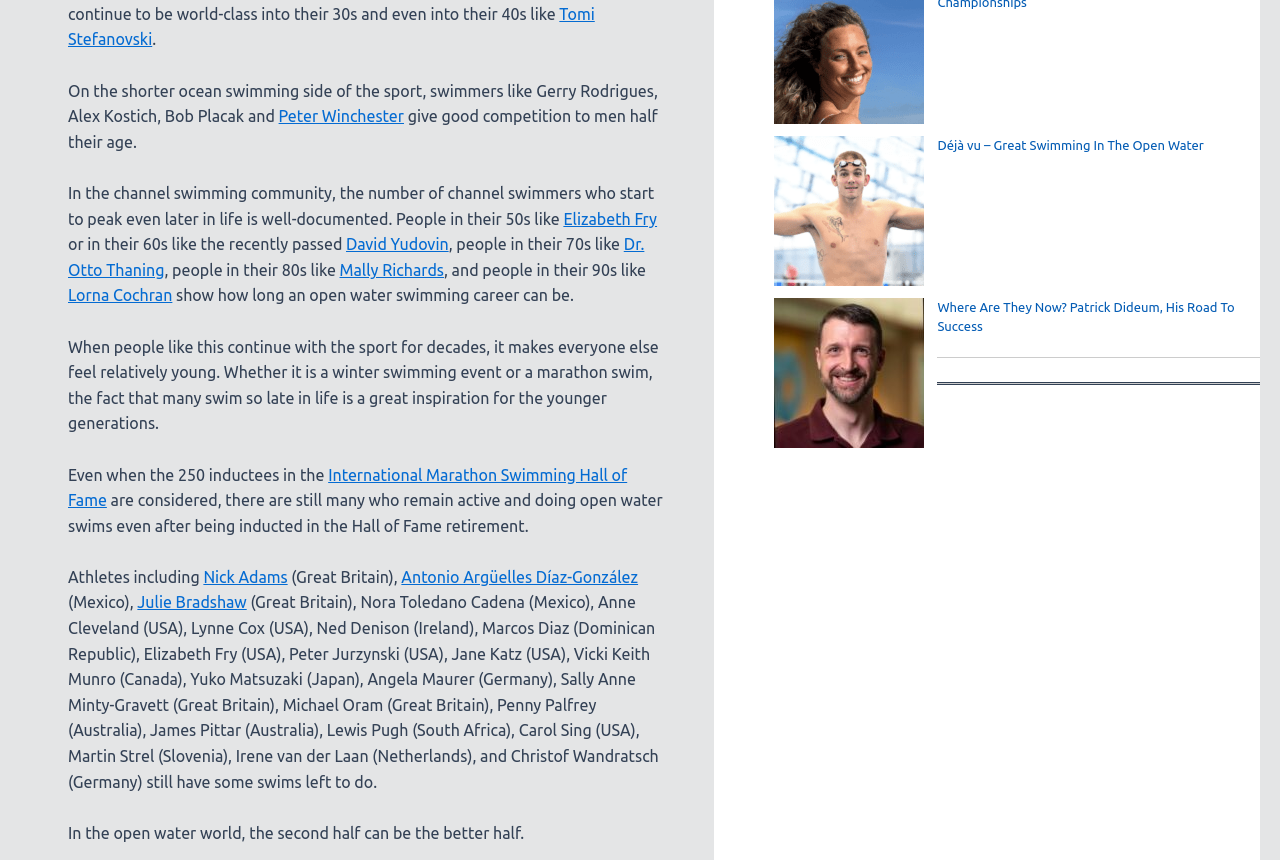Please find the bounding box coordinates of the clickable region needed to complete the following instruction: "Visit the International Marathon Swimming Hall of Fame". The bounding box coordinates must consist of four float numbers between 0 and 1, i.e., [left, top, right, bottom].

[0.053, 0.541, 0.49, 0.592]